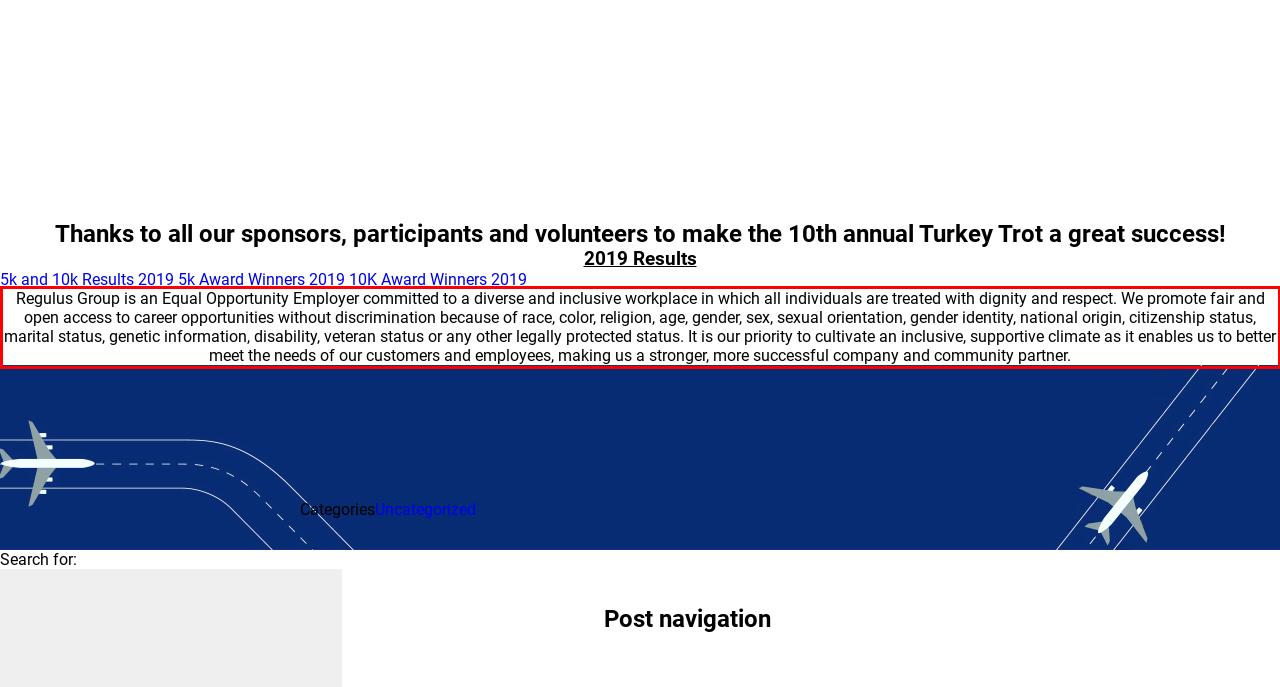Please examine the webpage screenshot containing a red bounding box and use OCR to recognize and output the text inside the red bounding box.

Regulus Group is an Equal Opportunity Employer committed to a diverse and inclusive workplace in which all individuals are treated with dignity and respect. We promote fair and open access to career opportunities without discrimination because of race, color, religion, age, gender, sex, sexual orientation, gender identity, national origin, citizenship status, marital status, genetic information, disability, veteran status or any other legally protected status. It is our priority to cultivate an inclusive, supportive climate as it enables us to better meet the needs of our customers and employees, making us a stronger, more successful company and community partner.